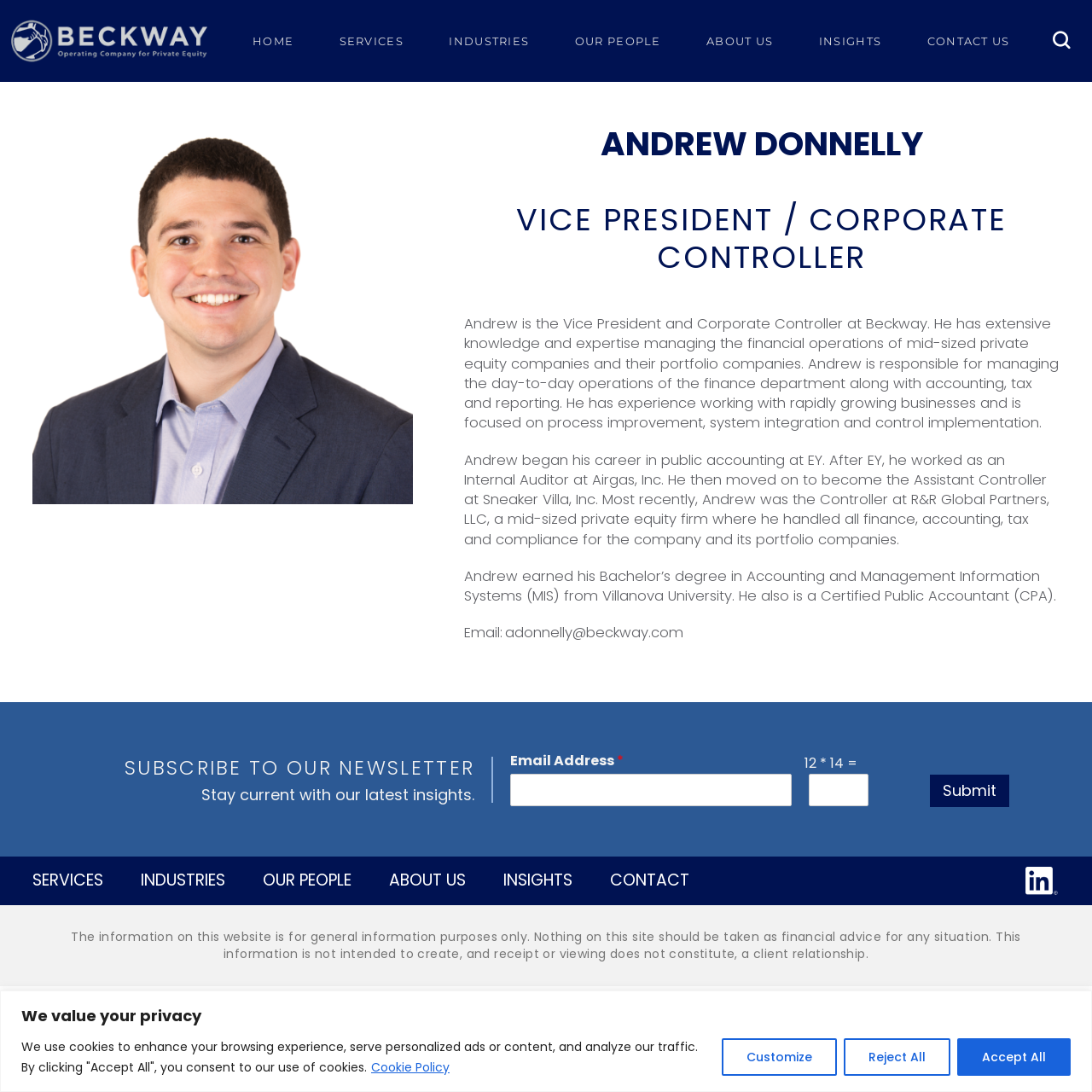Find the bounding box coordinates for the UI element whose description is: "Join Our Network". The coordinates should be four float numbers between 0 and 1, in the format [left, top, right, bottom].

[0.491, 0.025, 0.697, 0.049]